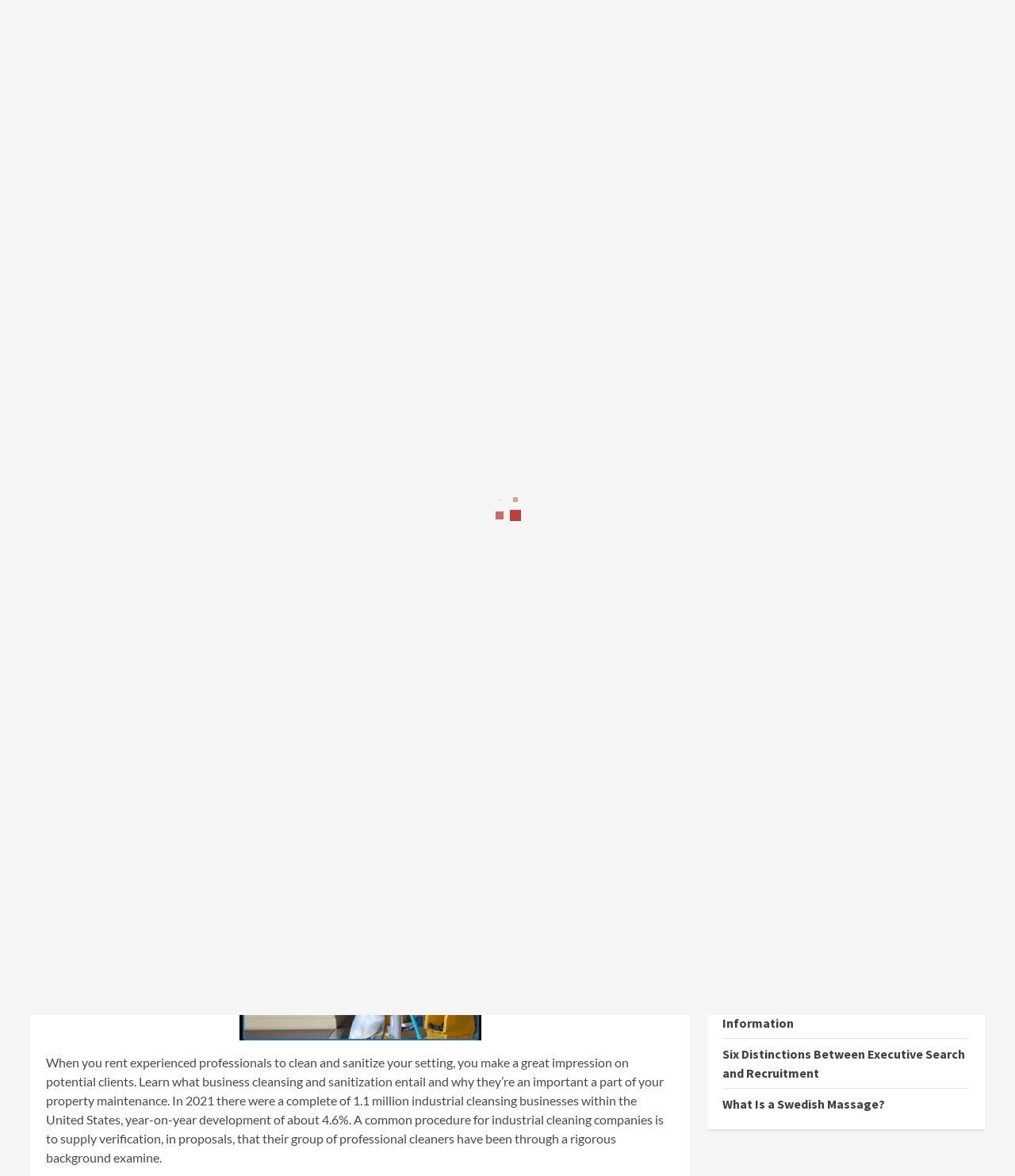Specify the bounding box coordinates of the area to click in order to execute this command: 'Read more about Industrial Cleaning Firm'. The coordinates should consist of four float numbers ranging from 0 to 1, and should be formatted as [left, top, right, bottom].

[0.137, 0.219, 0.384, 0.23]